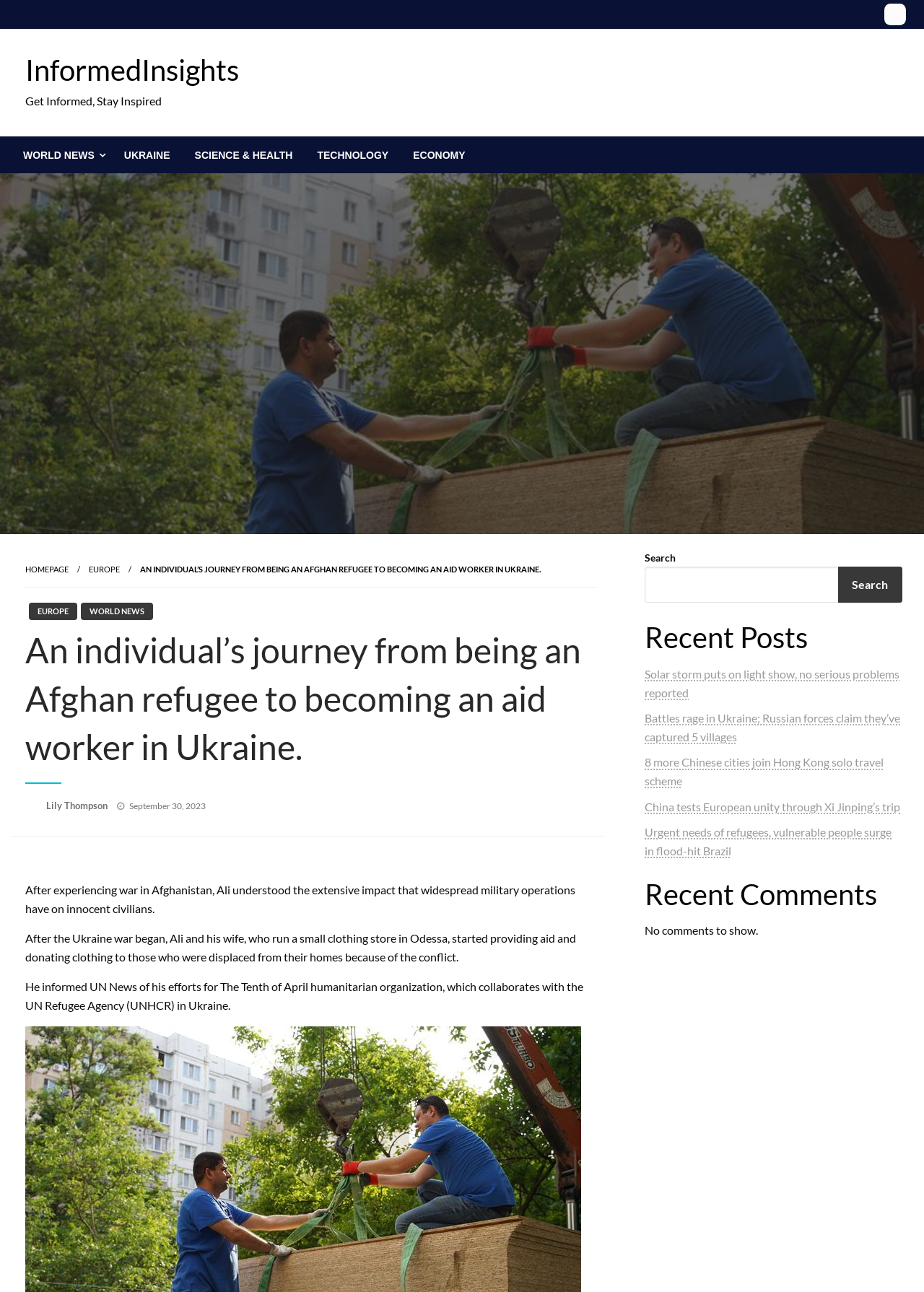Refer to the image and provide an in-depth answer to the question: 
Who is the author of the main article?

The author of the main article can be found in the link element with the text 'Lily Thompson' which is located below the heading of the main article.